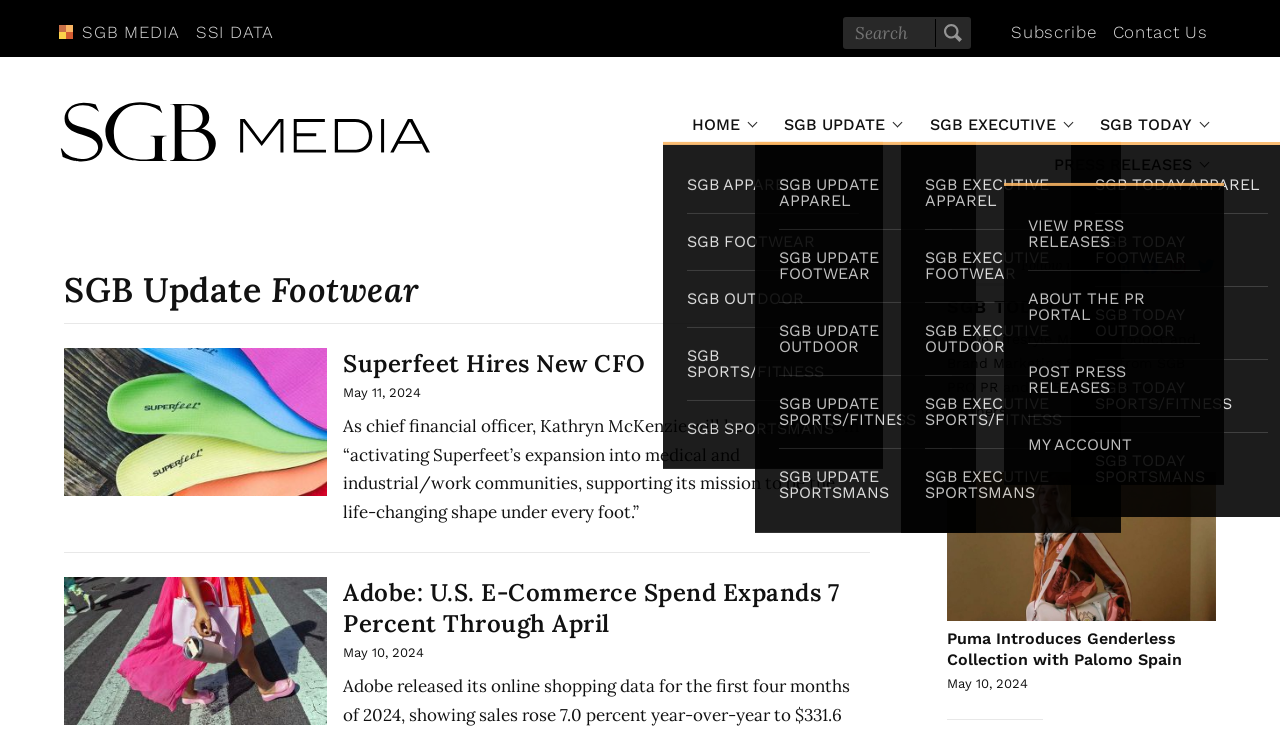Detail the features and information presented on the webpage.

The webpage is about SGB Update Footwear, a media online platform. At the top, there are several links, including "SGB MEDIA", "SSI DATA", and "Subscribe", aligned horizontally. A search bar with a button is located to the right of these links. Below the search bar, there is a logo of "SGB Media Online" with an image.

The main navigation menu is located below the logo, with links to "HOME", "SGB UPDATE", "SGB EXECUTIVE", "SGB TODAY", and "PRESS RELEASES". The "PRESS RELEASES" section is highlighted, with a heading "SGB Update Footwear" above it.

The main content area is divided into two sections. The left section features news articles, each with a heading, a link to the full article, and a brief summary. The articles are dated, with the most recent ones appearing first. The first article is about Superfeet hiring a new CFO, followed by an article about Adobe's report on U.S. e-commerce spend.

The right section is dedicated to "SGB TODAY", with a heading and a link to the full section. Below it, there is a brief description of the section, which features product and brand marketing stories from SGB PRO PR and SGB Premium PR partners. Another article is displayed below, about Puma introducing a genderless collection with Palomo Spain.

At the bottom of the page, there are links to follow SGB Media Online on various social media platforms, including LinkedIn, Facebook, Instagram, and Twitter.